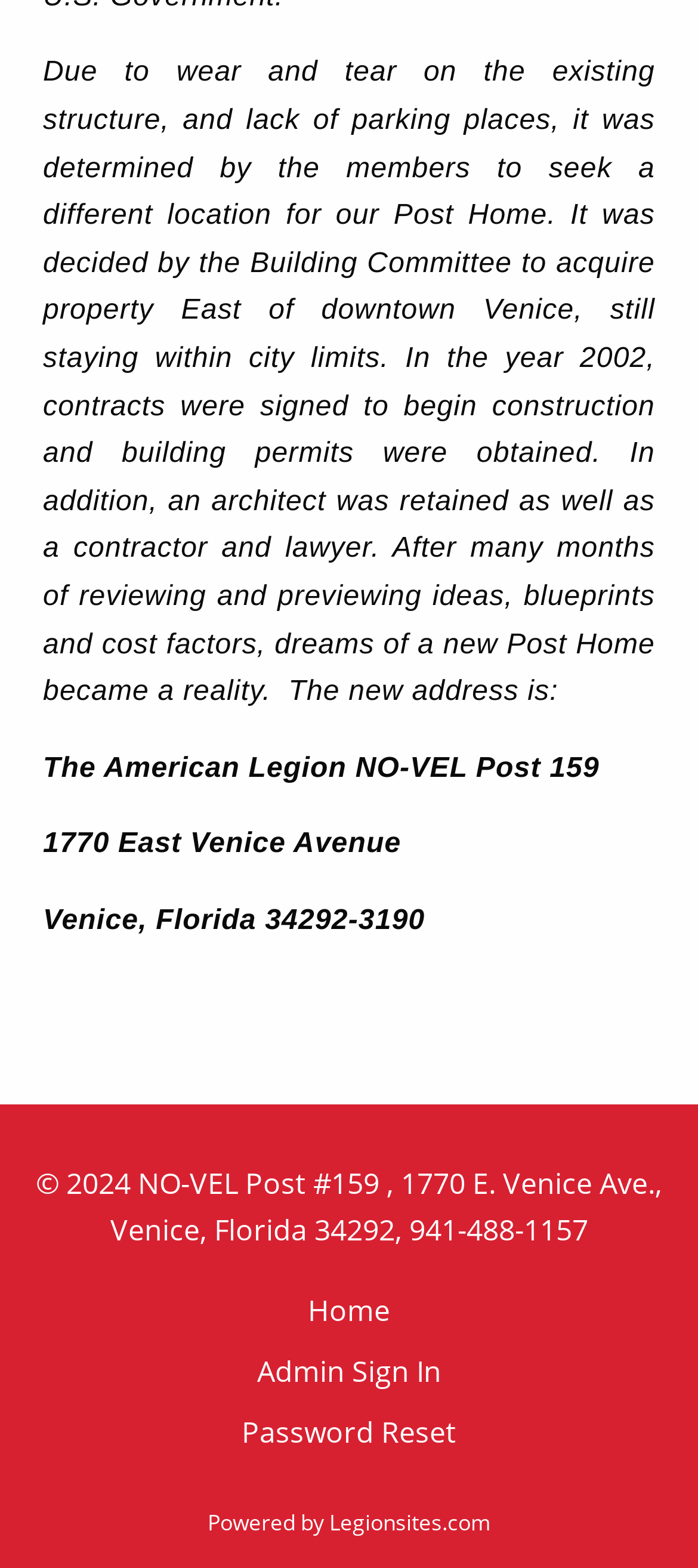Using floating point numbers between 0 and 1, provide the bounding box coordinates in the format (top-left x, top-left y, bottom-right x, bottom-right y). Locate the UI element described here: Home

[0.041, 0.818, 0.959, 0.856]